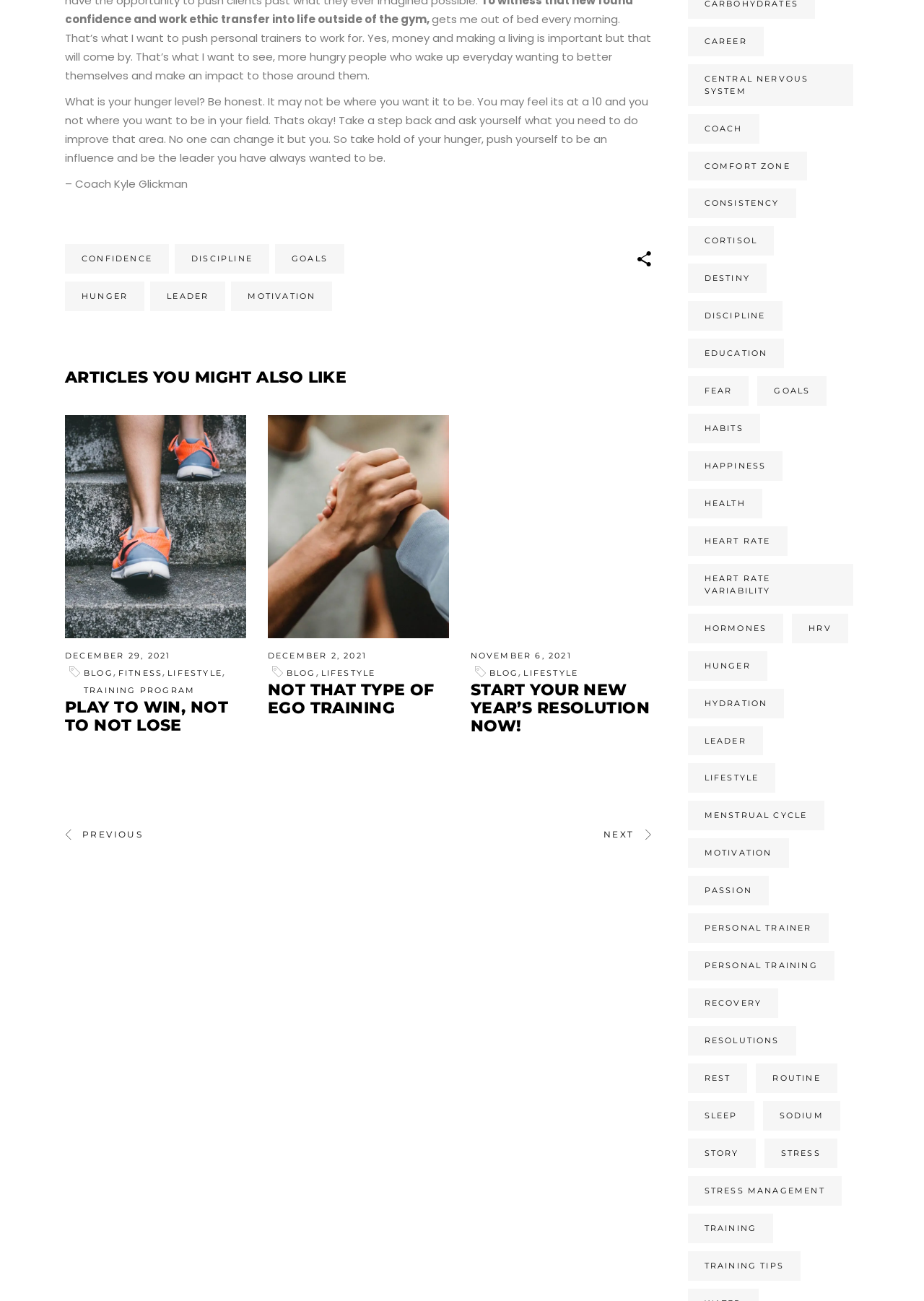Determine the bounding box coordinates of the clickable element to achieve the following action: 'Read the article 'PLAY TO WIN, NOT TO NOT LOSE''. Provide the coordinates as four float values between 0 and 1, formatted as [left, top, right, bottom].

[0.07, 0.536, 0.247, 0.565]